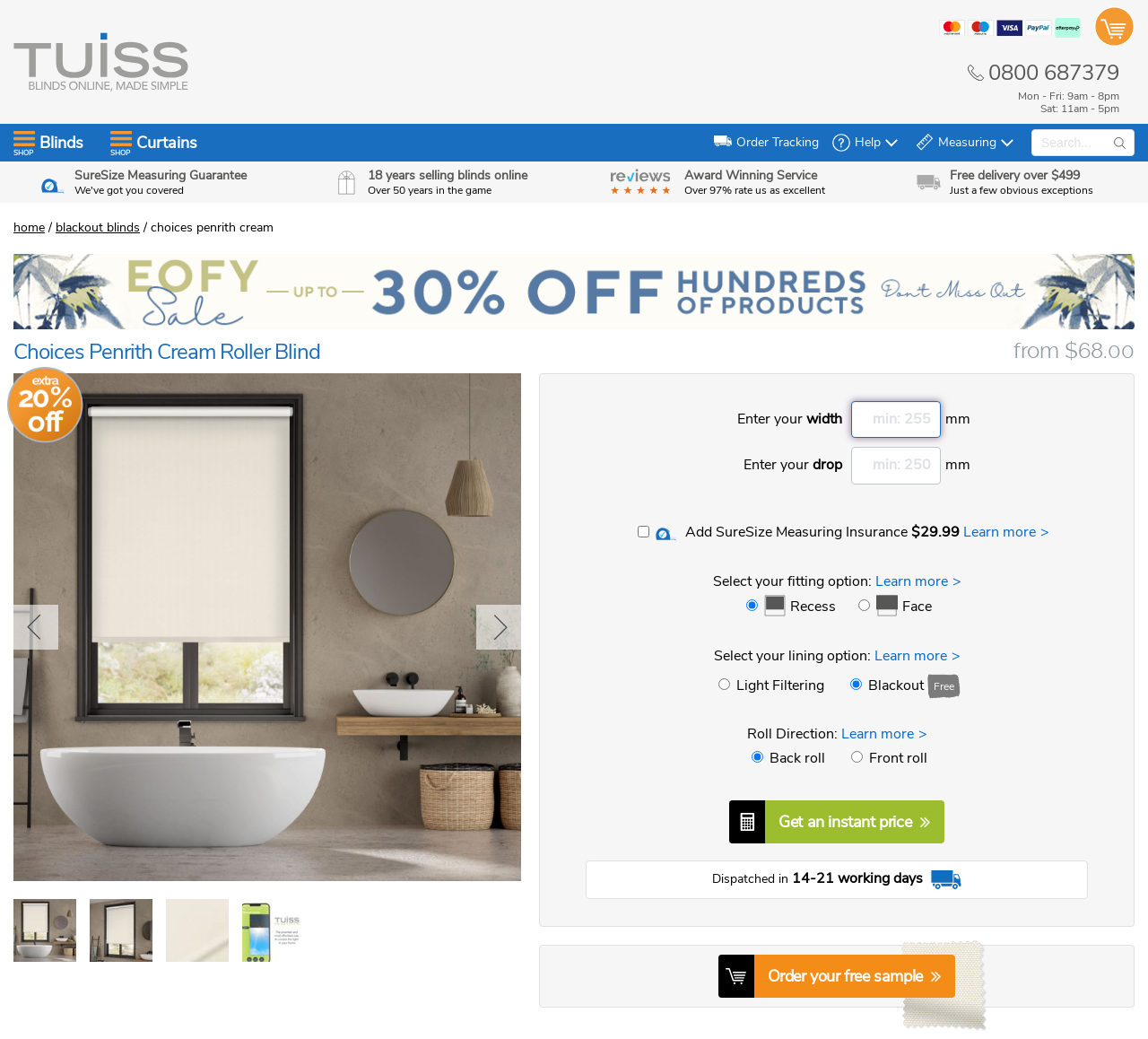Using the information in the image, give a detailed answer to the following question: How many colors are available for blinds?

I found the number of colors available for blinds by counting the number of link elements under the color section, which are White, Beige/Naturals, Brown, Grey/Silver, Blue, Red, Purple, Black, Green, Pink, Yellow/Gold, and Orange.